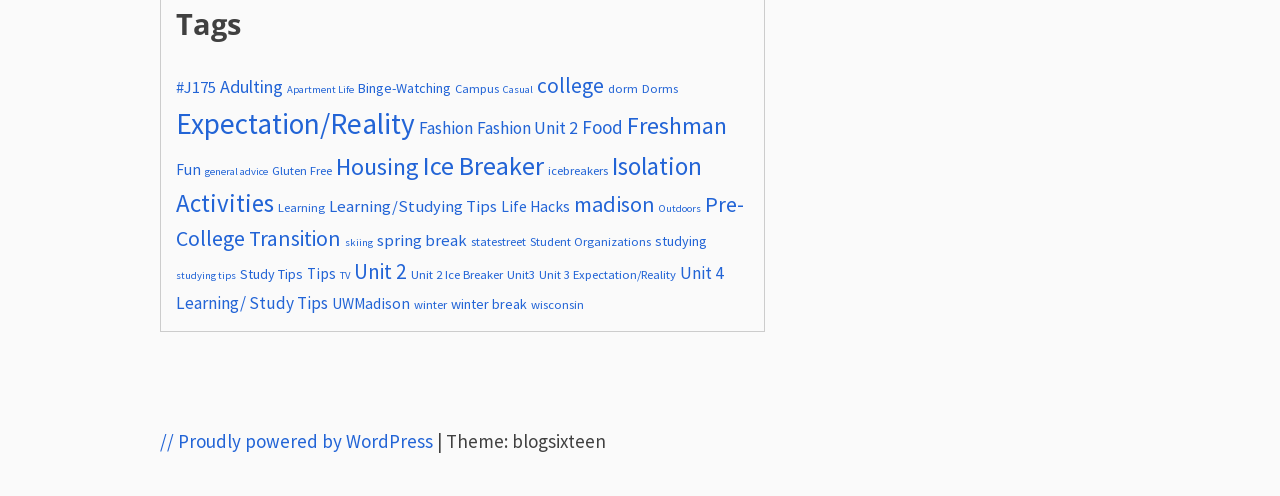Show the bounding box coordinates of the element that should be clicked to complete the task: "View 'Expectation/Reality' items".

[0.138, 0.211, 0.324, 0.286]